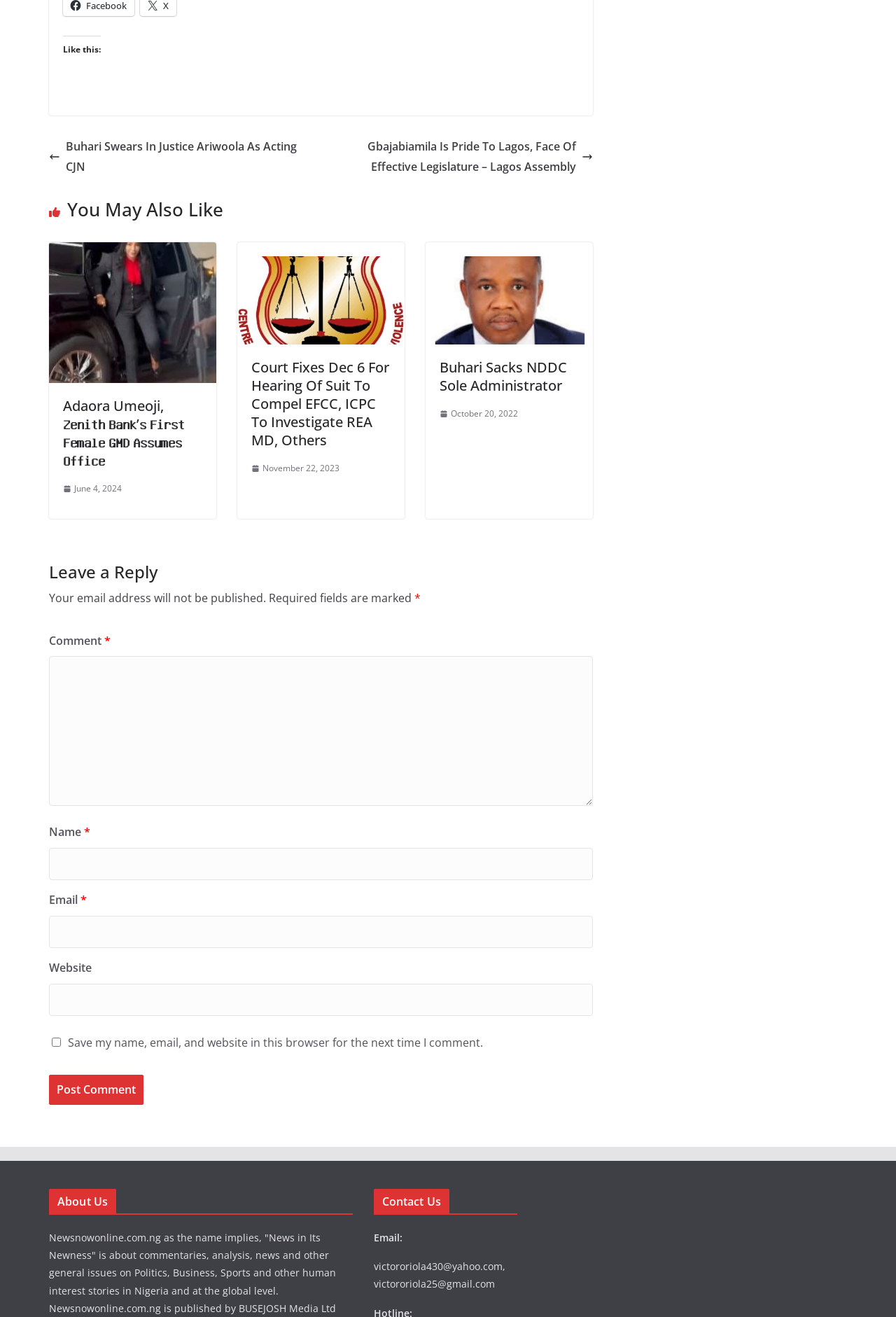What is the email address to contact the website?
Answer the question with as much detail as possible.

I found the email address in the complementary region with the heading 'Contact Us'.